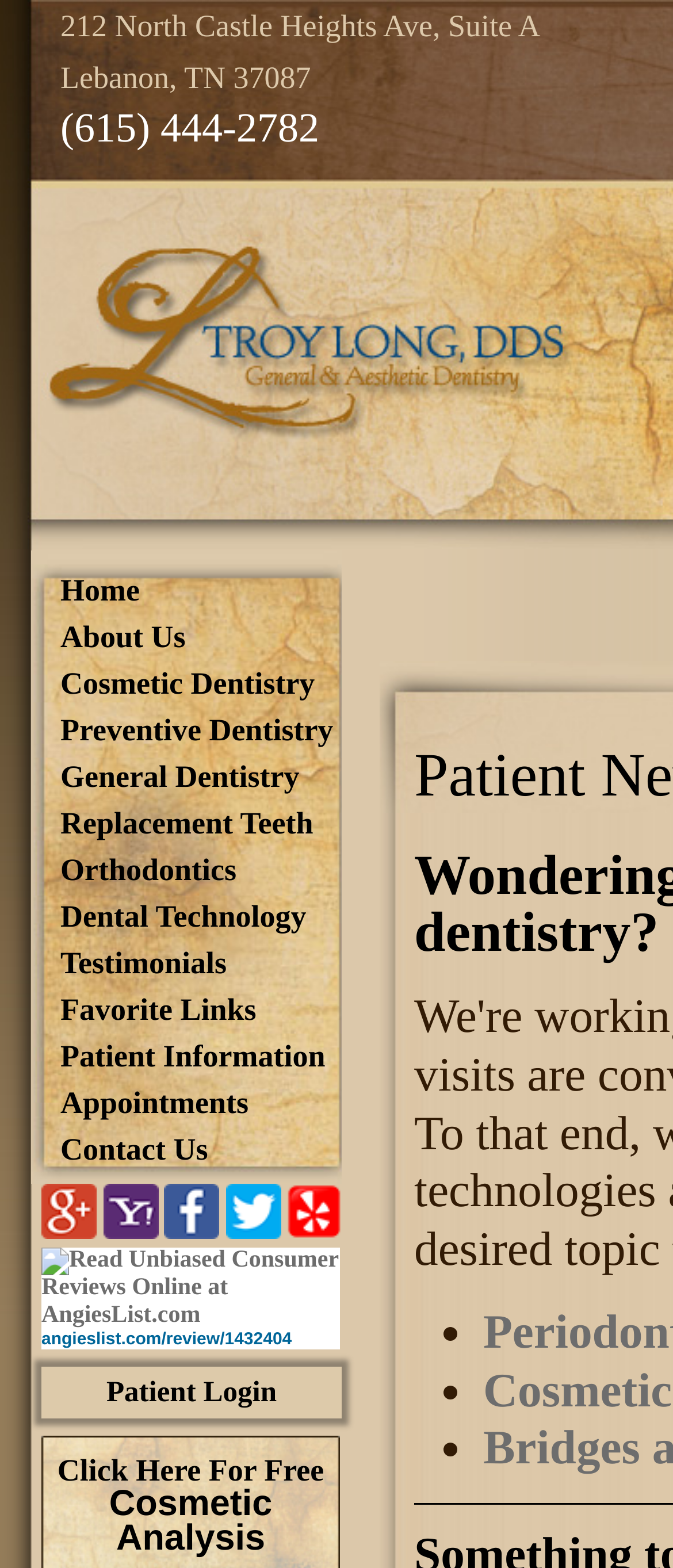What is the address of the dental office?
Provide an in-depth answer to the question, covering all aspects.

I found the address by looking at the static text elements at the top of the webpage, which provide the address as '212 North Castle Heights Ave, Suite A'.